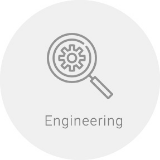Please respond to the question using a single word or phrase:
What is the purpose of the image?

Showcasing industry specialization